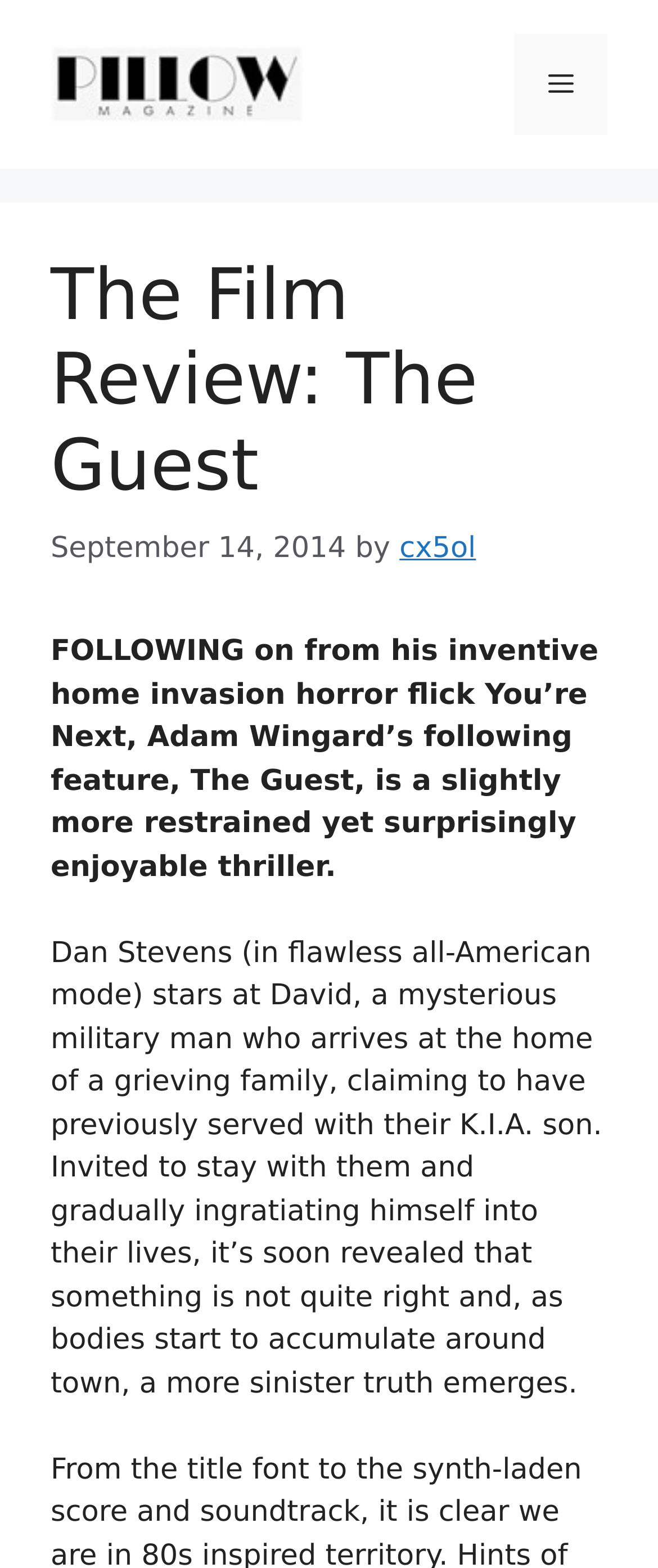Please provide a brief answer to the question using only one word or phrase: 
What is the name of the director of the film?

Adam Wingard